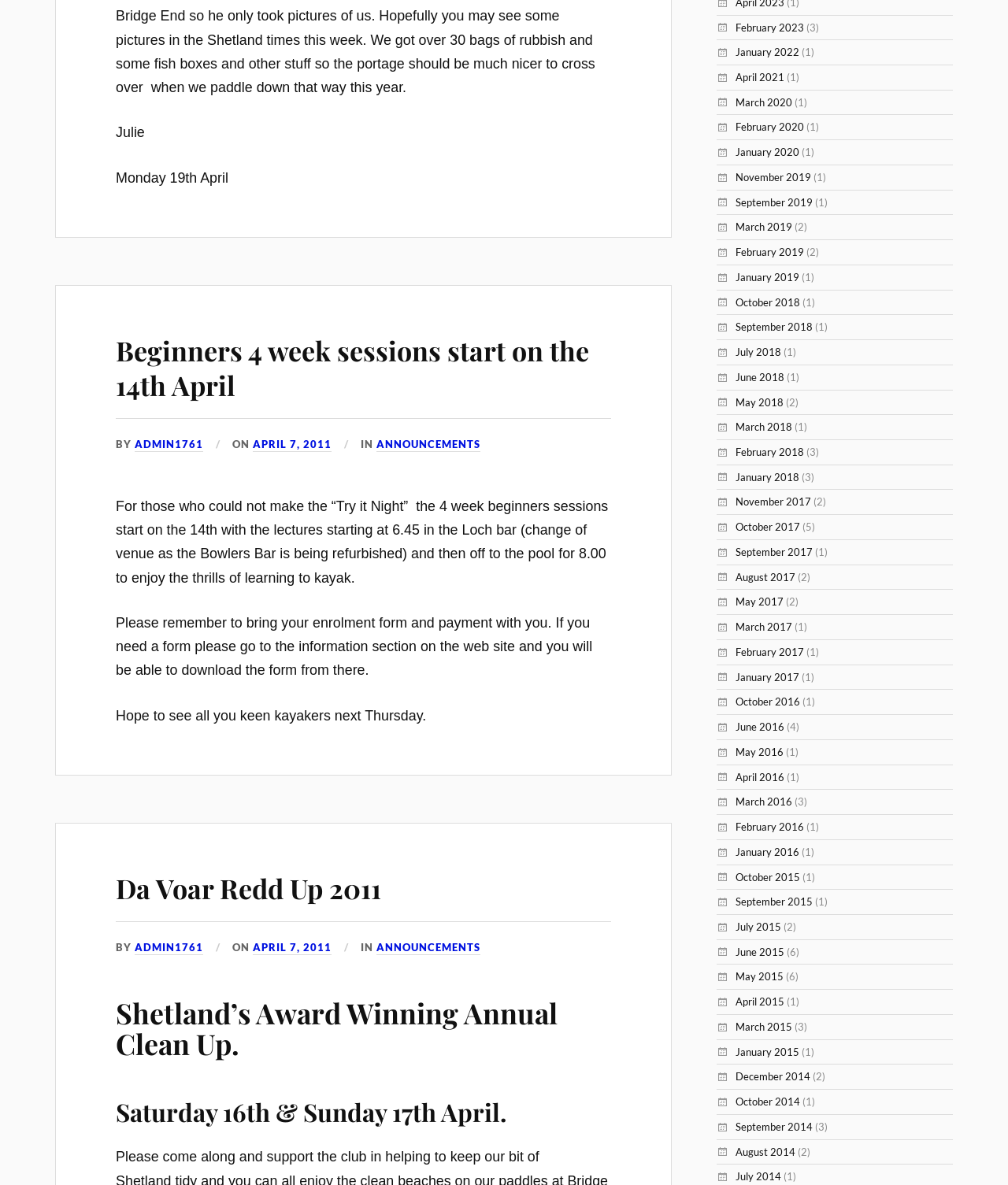Identify the bounding box coordinates for the element you need to click to achieve the following task: "Click the 'Da Voar Redd Up 2011' link". Provide the bounding box coordinates as four float numbers between 0 and 1, in the form [left, top, right, bottom].

[0.115, 0.734, 0.378, 0.765]